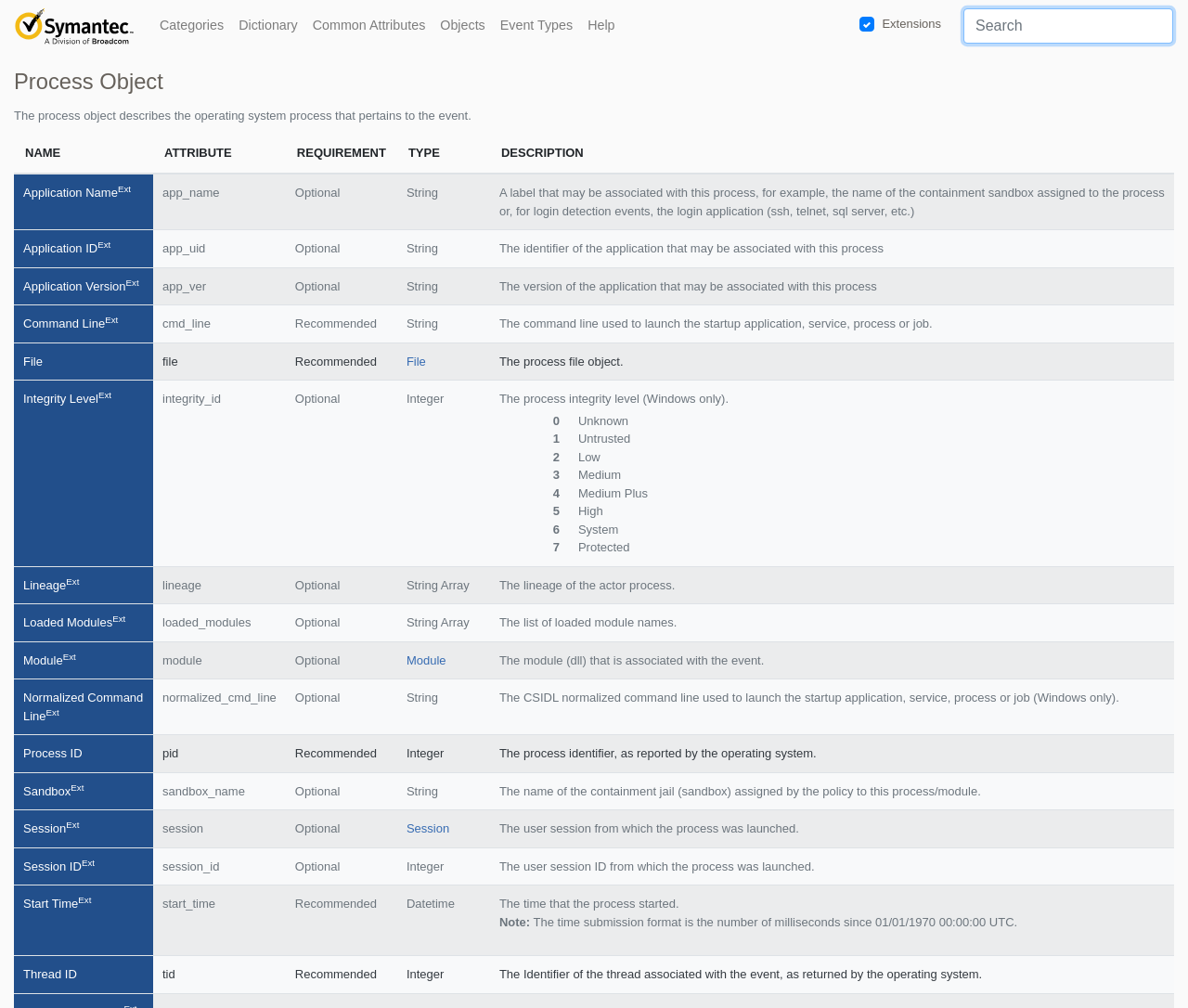Please determine the bounding box of the UI element that matches this description: Objects. The coordinates should be given as (top-left x, top-left y, bottom-right x, bottom-right y), with all values between 0 and 1.

[0.364, 0.009, 0.415, 0.043]